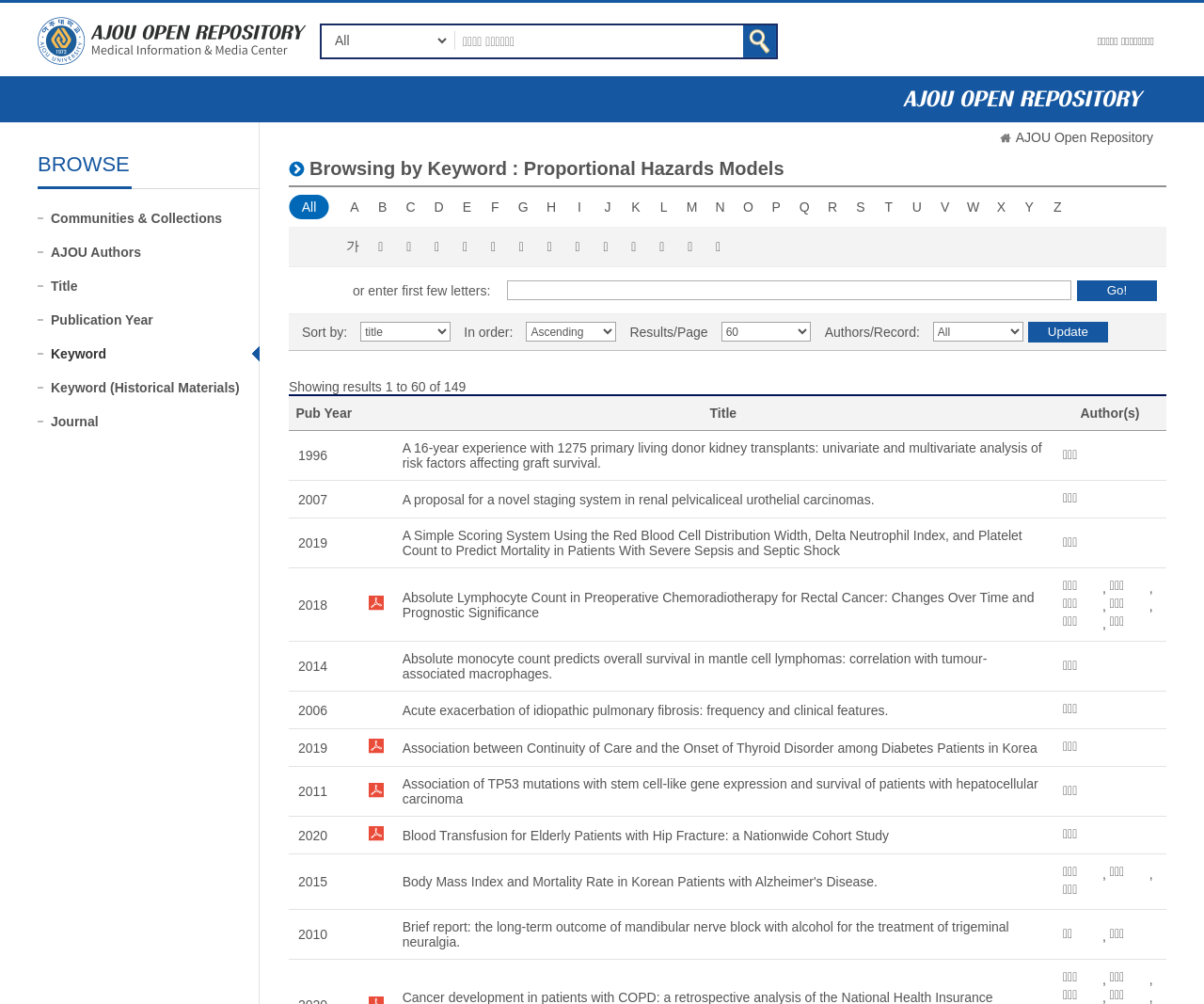Please identify the bounding box coordinates of the element that needs to be clicked to perform the following instruction: "Search for a keyword".

[0.384, 0.031, 0.602, 0.051]